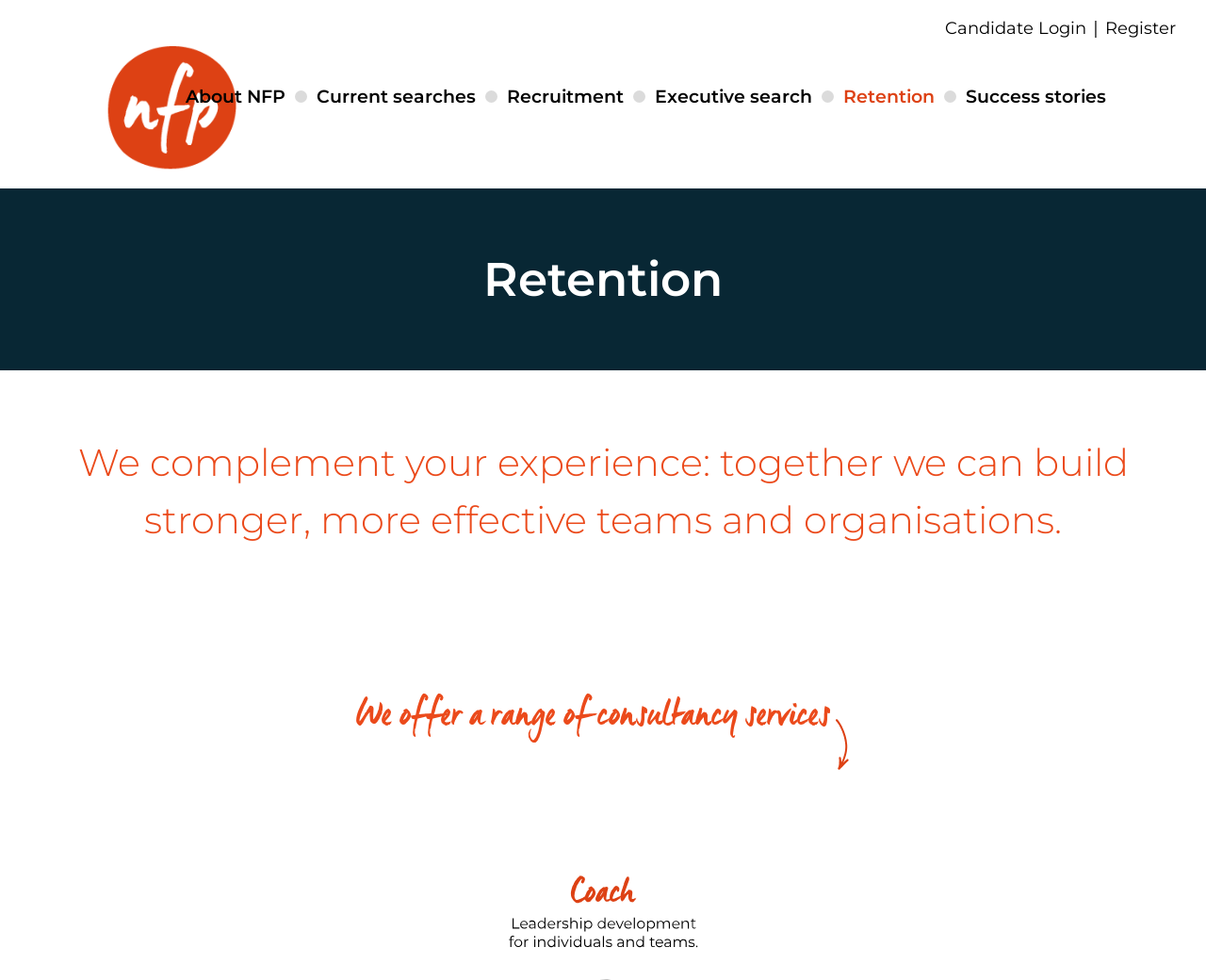Identify the bounding box coordinates of the region I need to click to complete this instruction: "Register as a new user".

[0.916, 0.018, 0.975, 0.039]